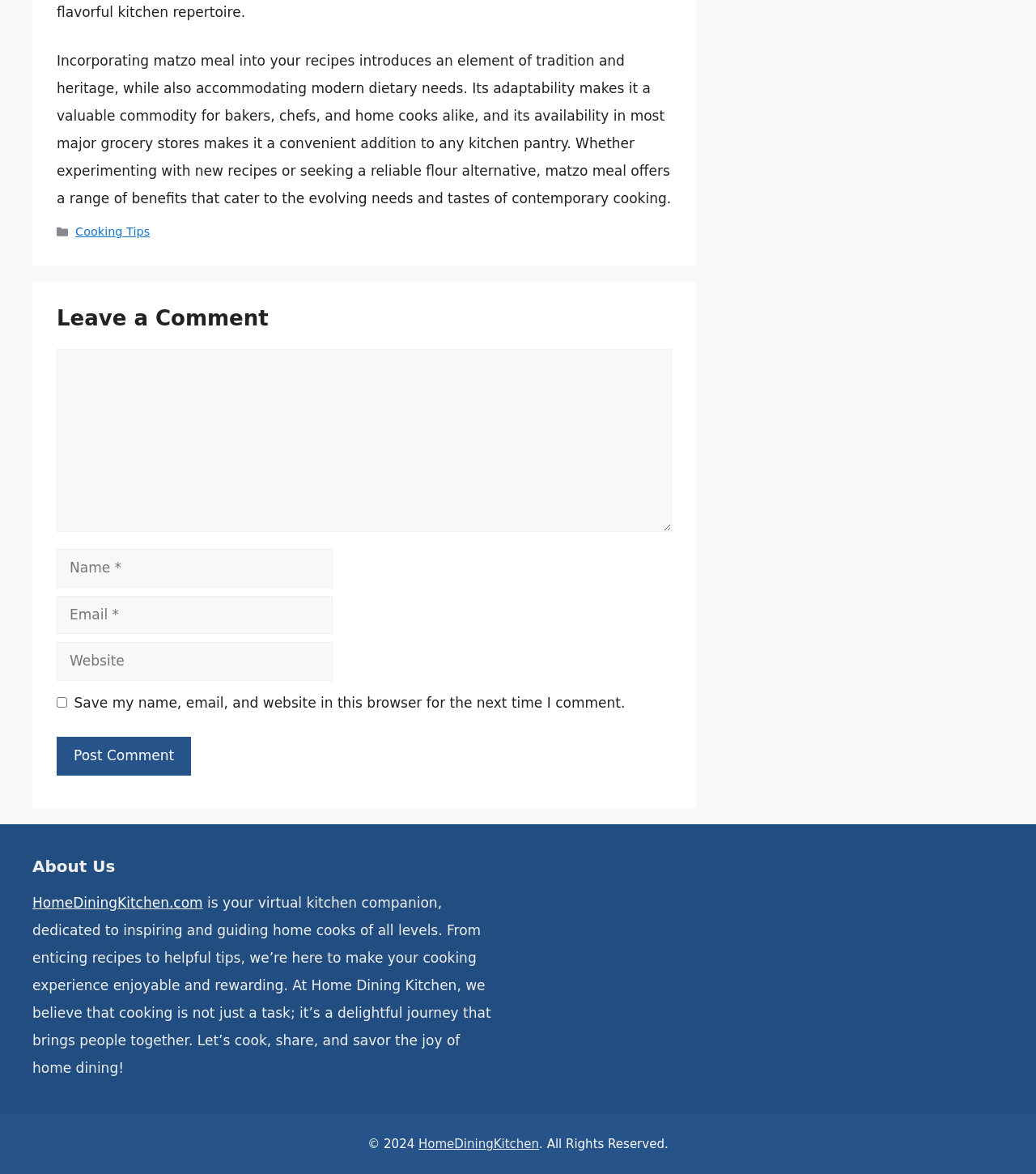Please answer the following query using a single word or phrase: 
What is the theme of the website?

Cooking